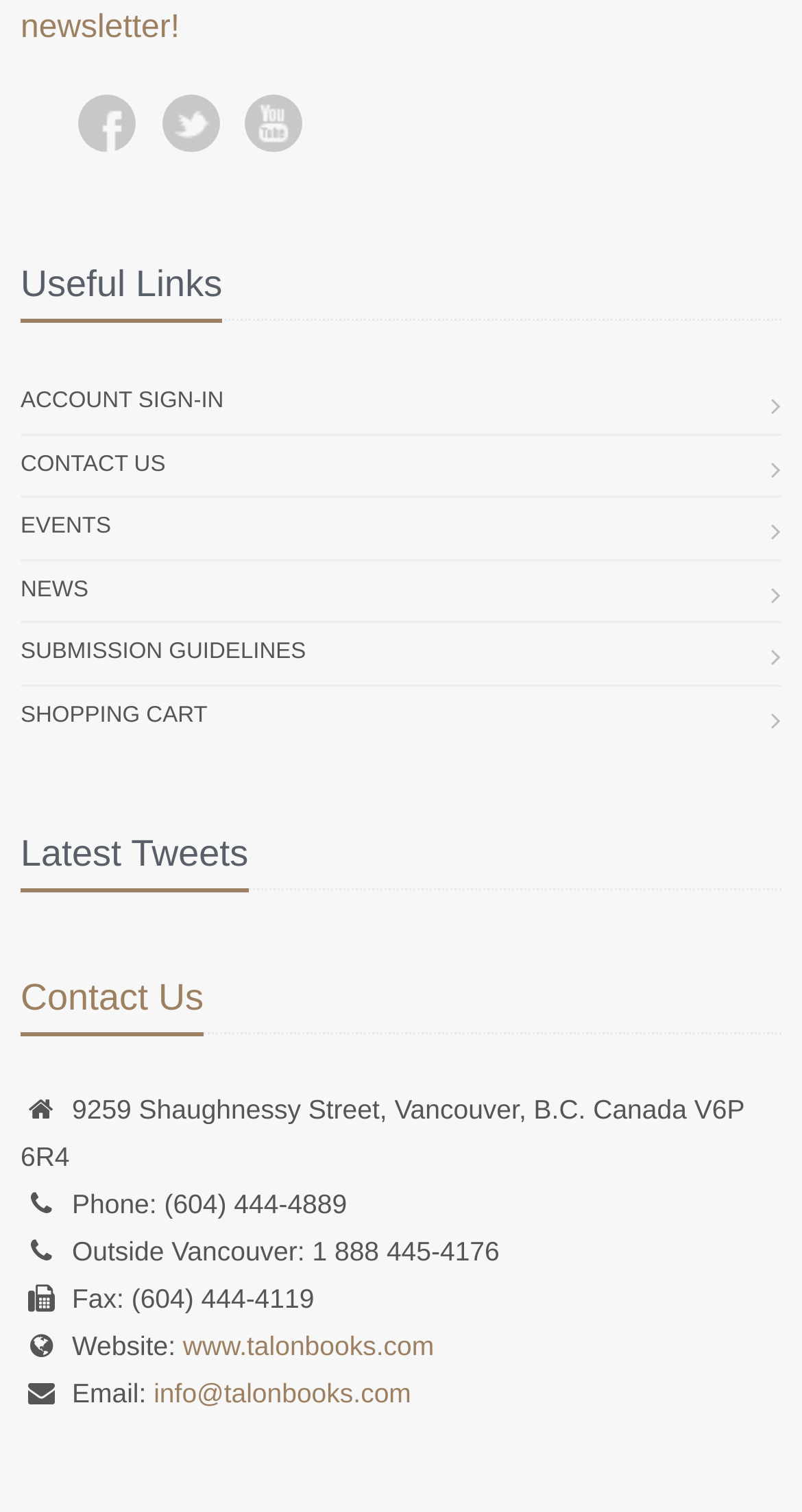Give a one-word or short phrase answer to this question: 
How many headings are on the webpage?

3